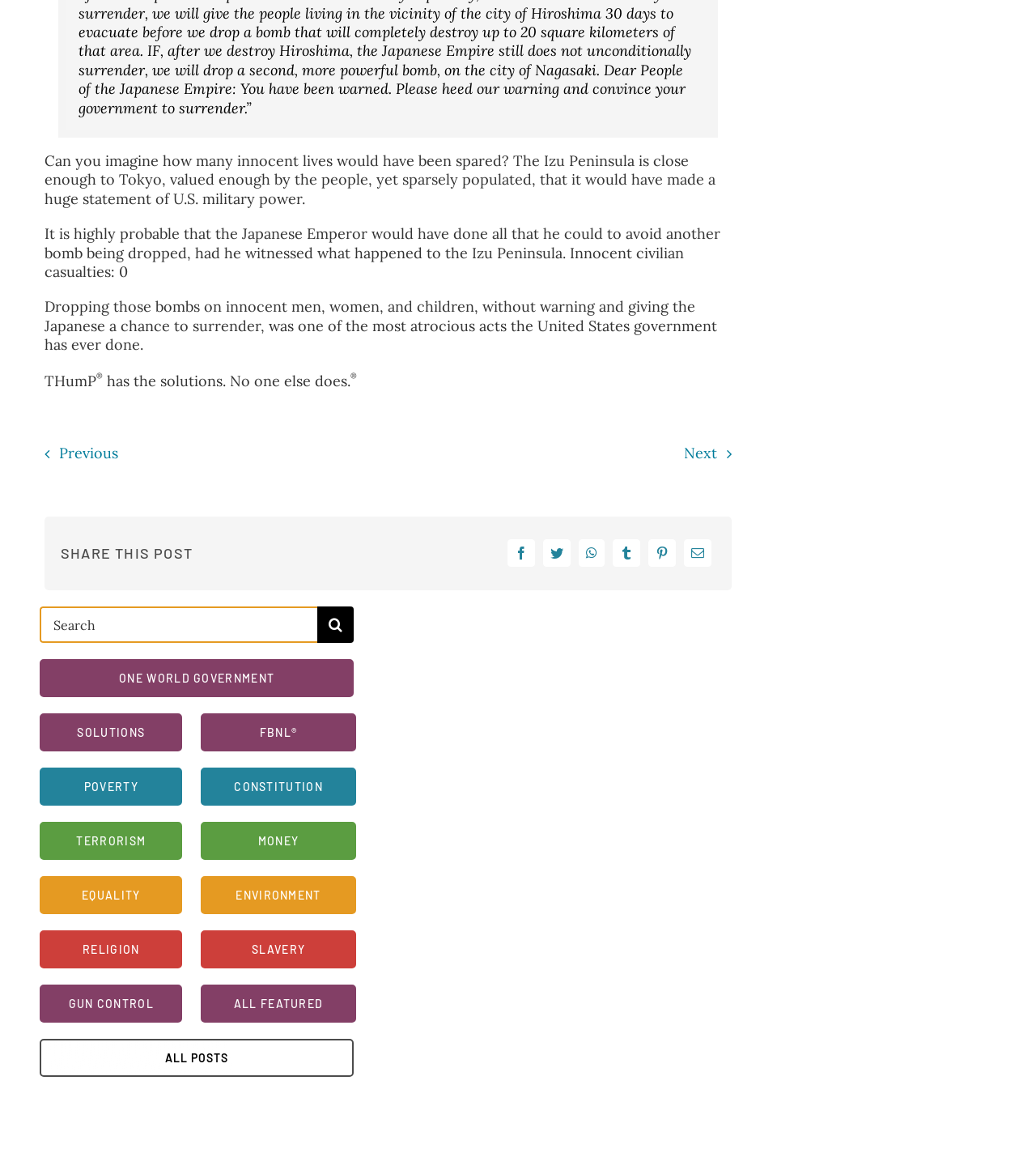What is the topic of the post?
Answer the question with a thorough and detailed explanation.

The topic of the post can be inferred from the text content, which discusses the dropping of atomic bombs on innocent civilians and the potential consequences of such an action.